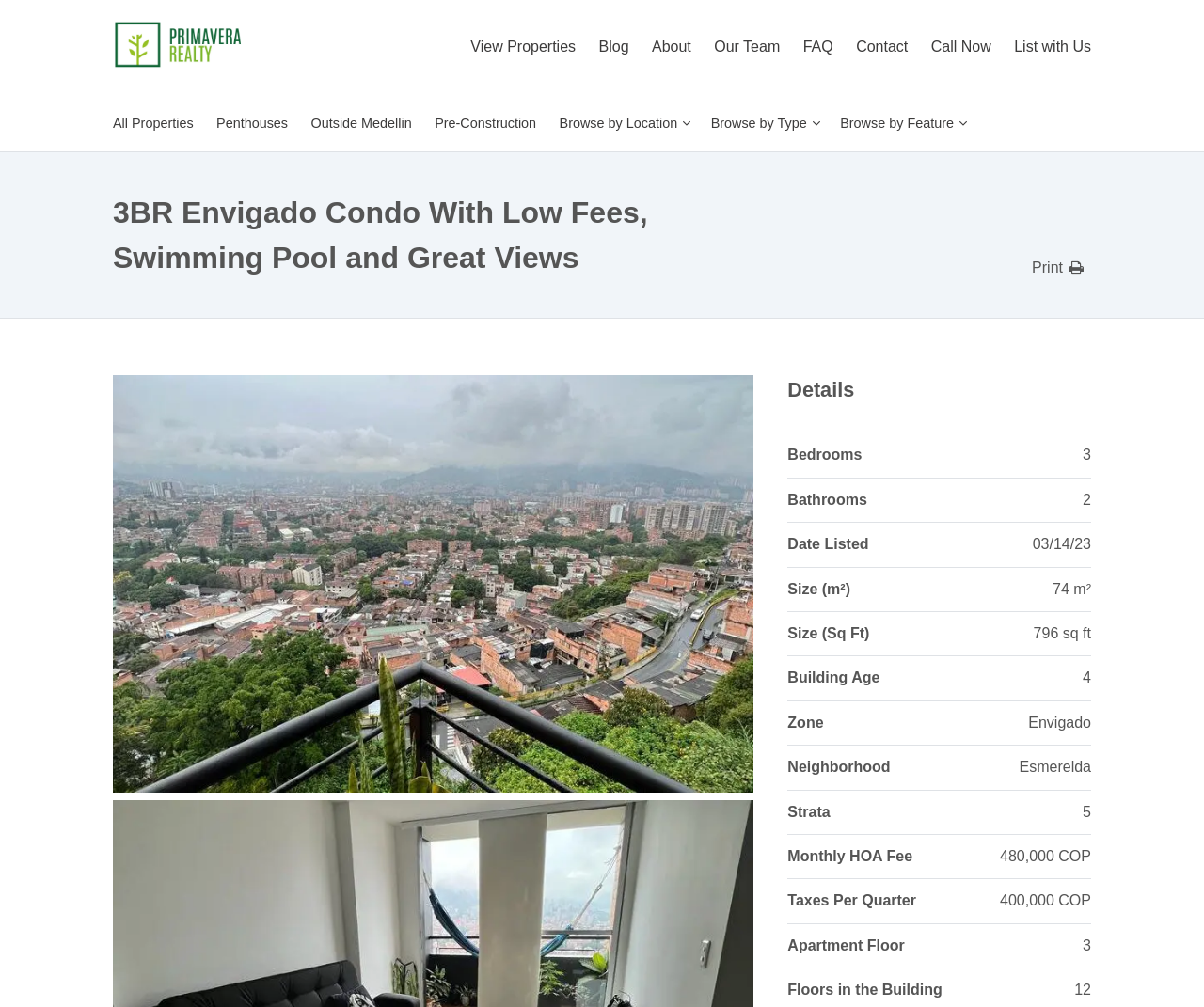What is the size of the property in square feet?
Carefully analyze the image and provide a thorough answer to the question.

I can see that the size of the property is listed as 74 m², and also converted to square feet as 796 sq ft, which is a detail about the property's size.